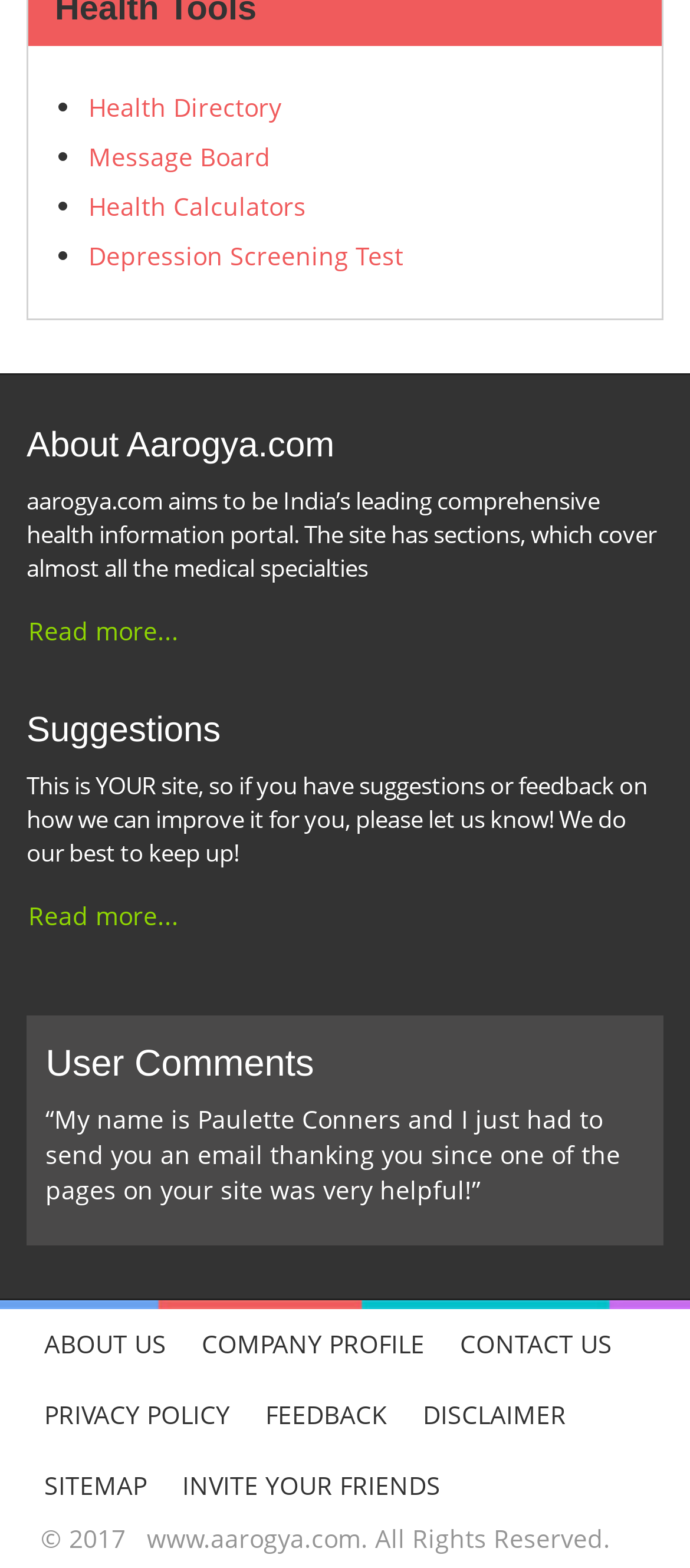What is the purpose of the 'Suggestions' section?
Please look at the screenshot and answer using one word or phrase.

To improve the site